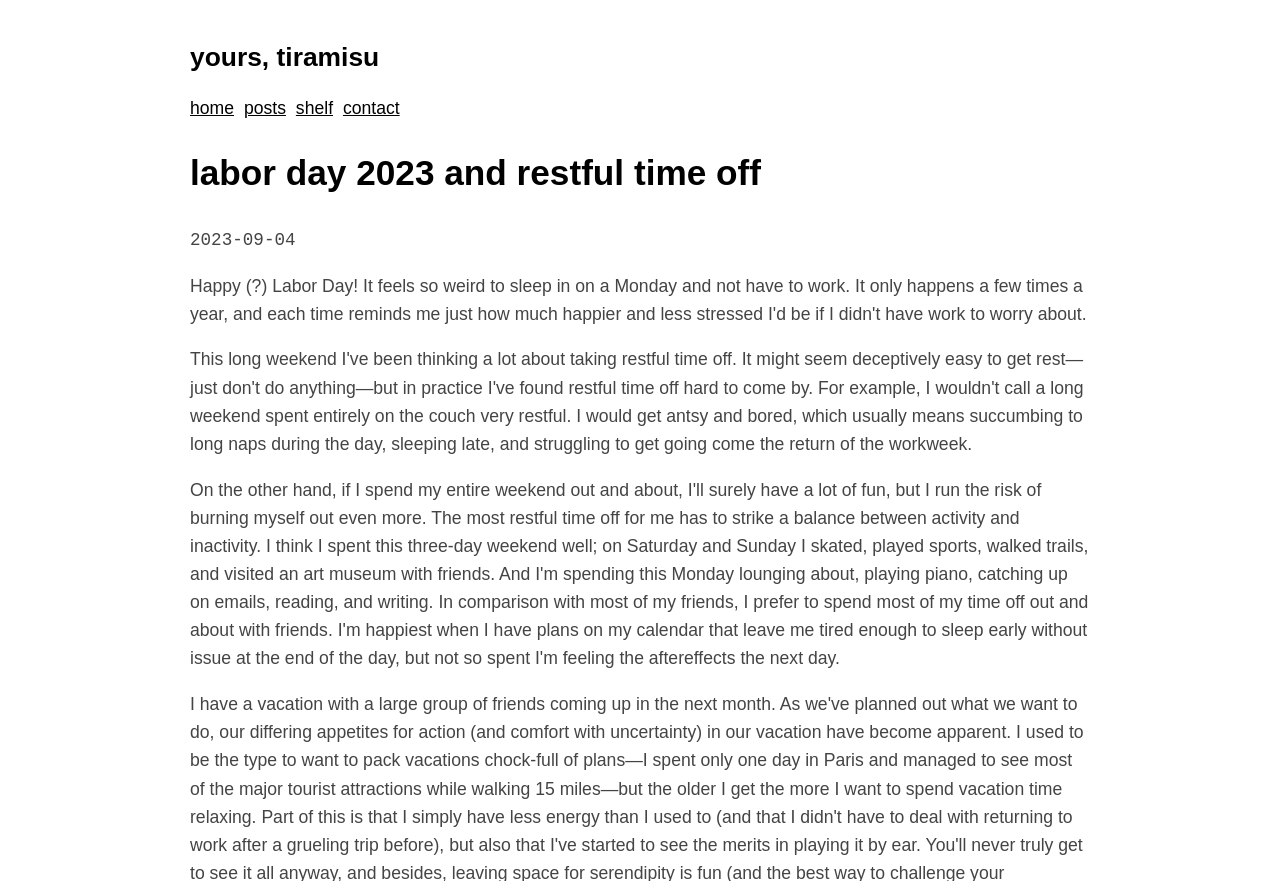Using the element description yours, tiramisu, predict the bounding box coordinates for the UI element. Provide the coordinates in (top-left x, top-left y, bottom-right x, bottom-right y) format with values ranging from 0 to 1.

[0.148, 0.043, 0.852, 0.088]